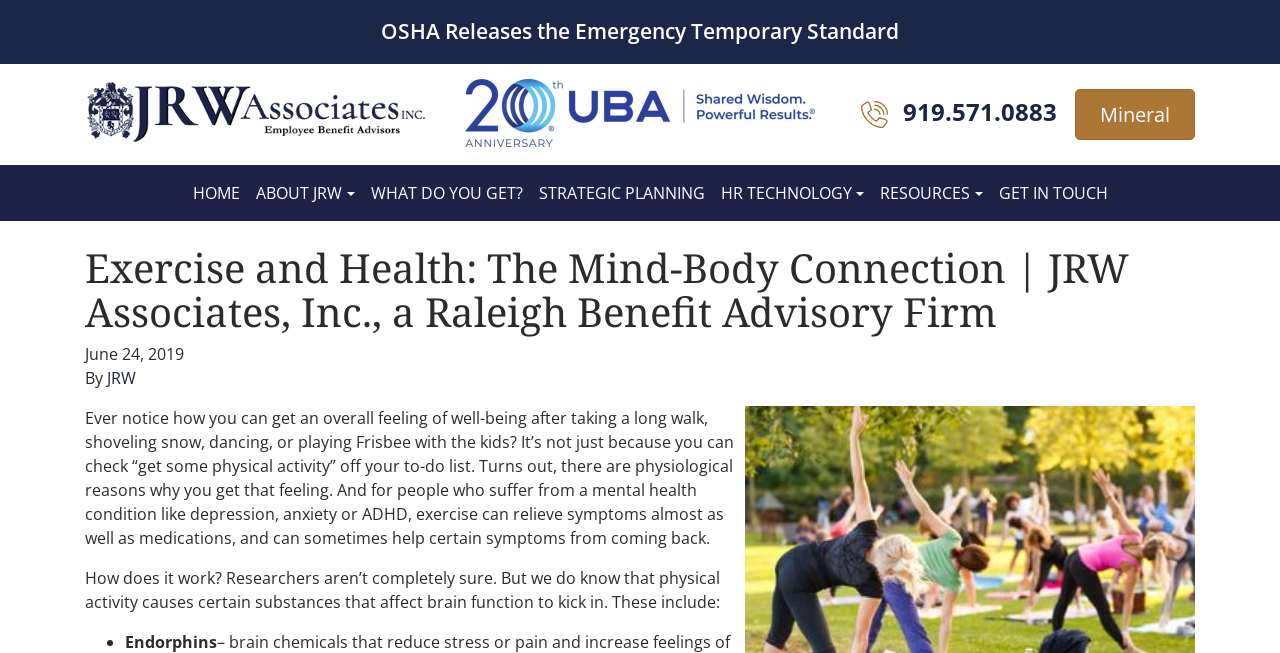Highlight the bounding box coordinates of the element that should be clicked to carry out the following instruction: "Click the 'GET IN TOUCH' link". The coordinates must be given as four float numbers ranging from 0 to 1, i.e., [left, top, right, bottom].

[0.774, 0.264, 0.872, 0.325]